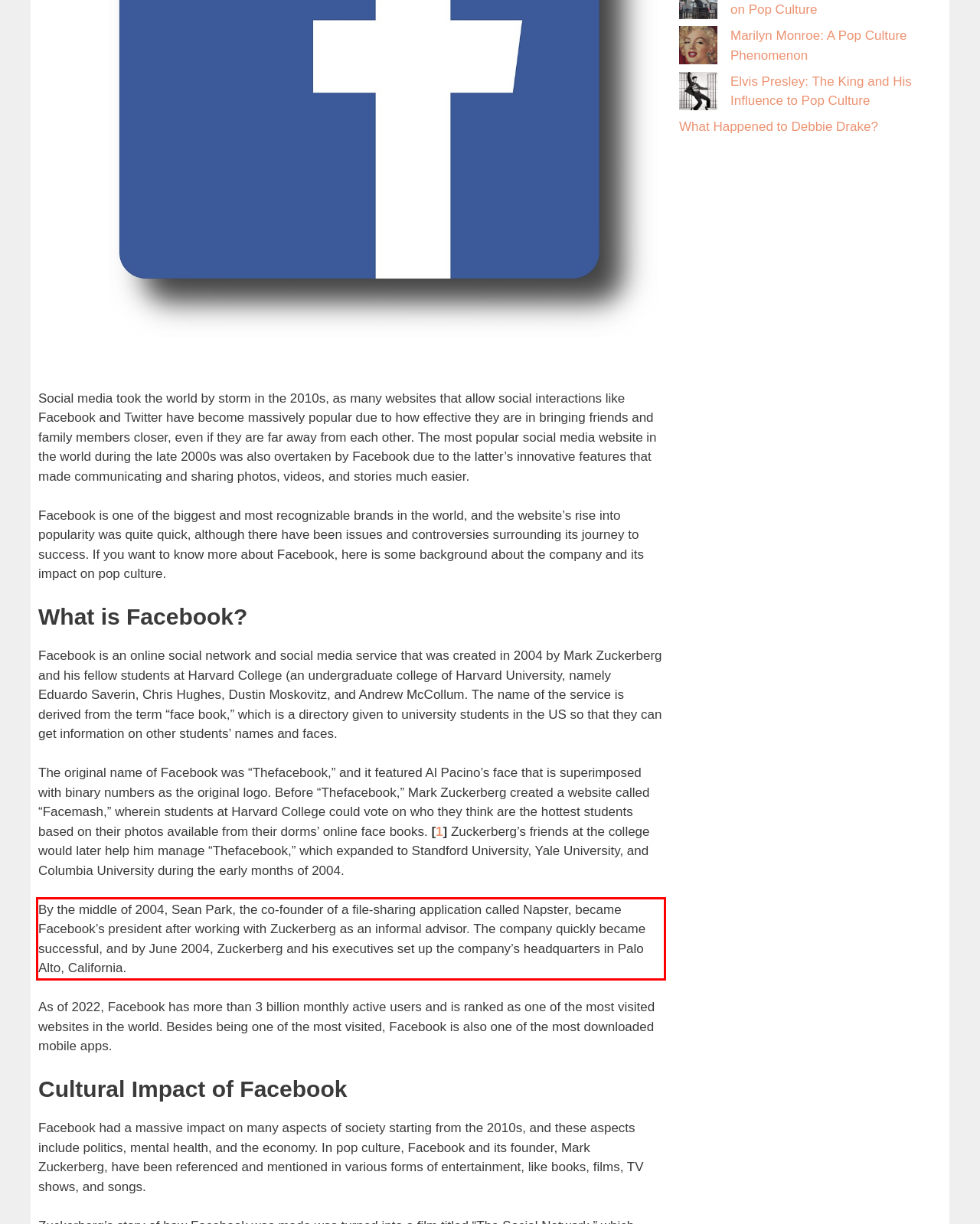Please examine the webpage screenshot and extract the text within the red bounding box using OCR.

By the middle of 2004, Sean Park, the co-founder of a file-sharing application called Napster, became Facebook’s president after working with Zuckerberg as an informal advisor. The company quickly became successful, and by June 2004, Zuckerberg and his executives set up the company’s headquarters in Palo Alto, California.